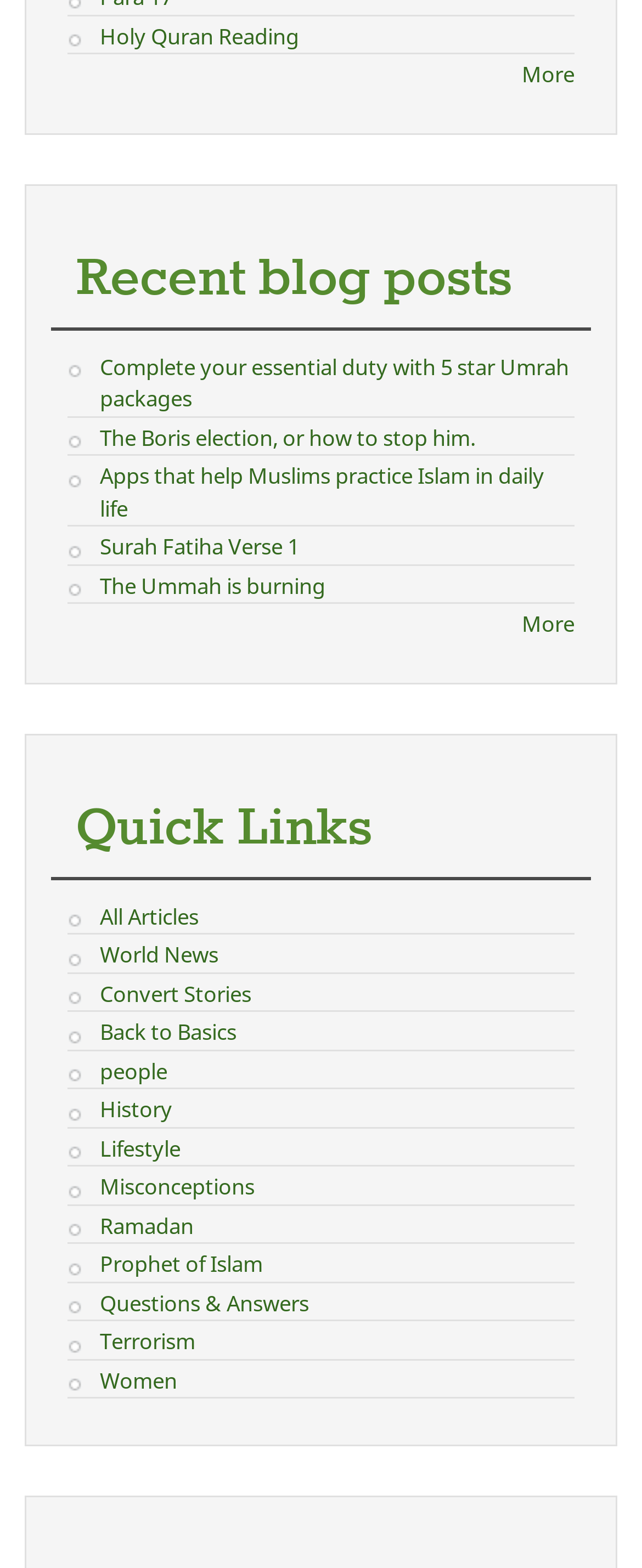Kindly determine the bounding box coordinates for the area that needs to be clicked to execute this instruction: "Browse All Articles".

[0.155, 0.575, 0.309, 0.594]